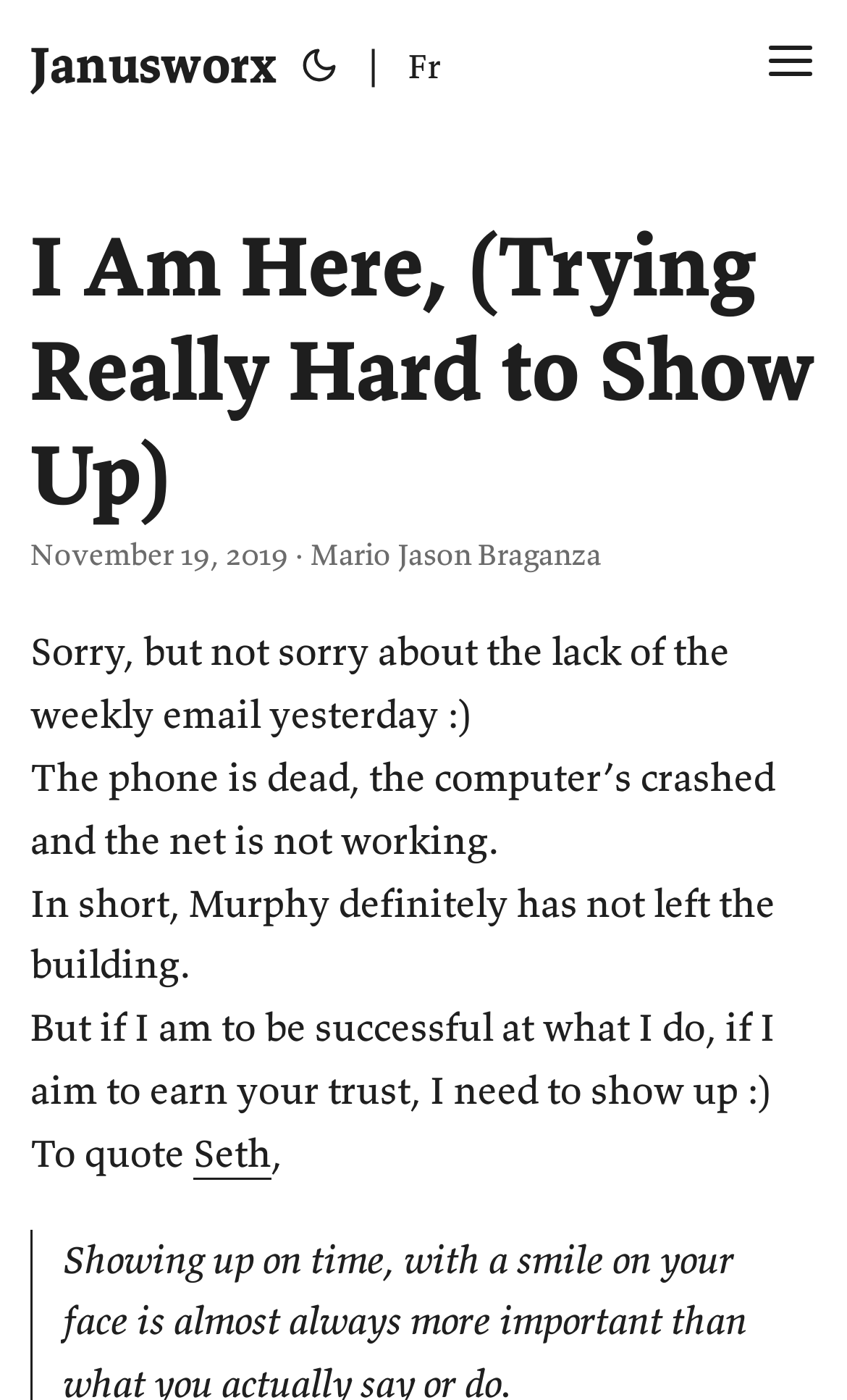What is the reason for the lack of weekly email?
Using the screenshot, give a one-word or short phrase answer.

Technical issues